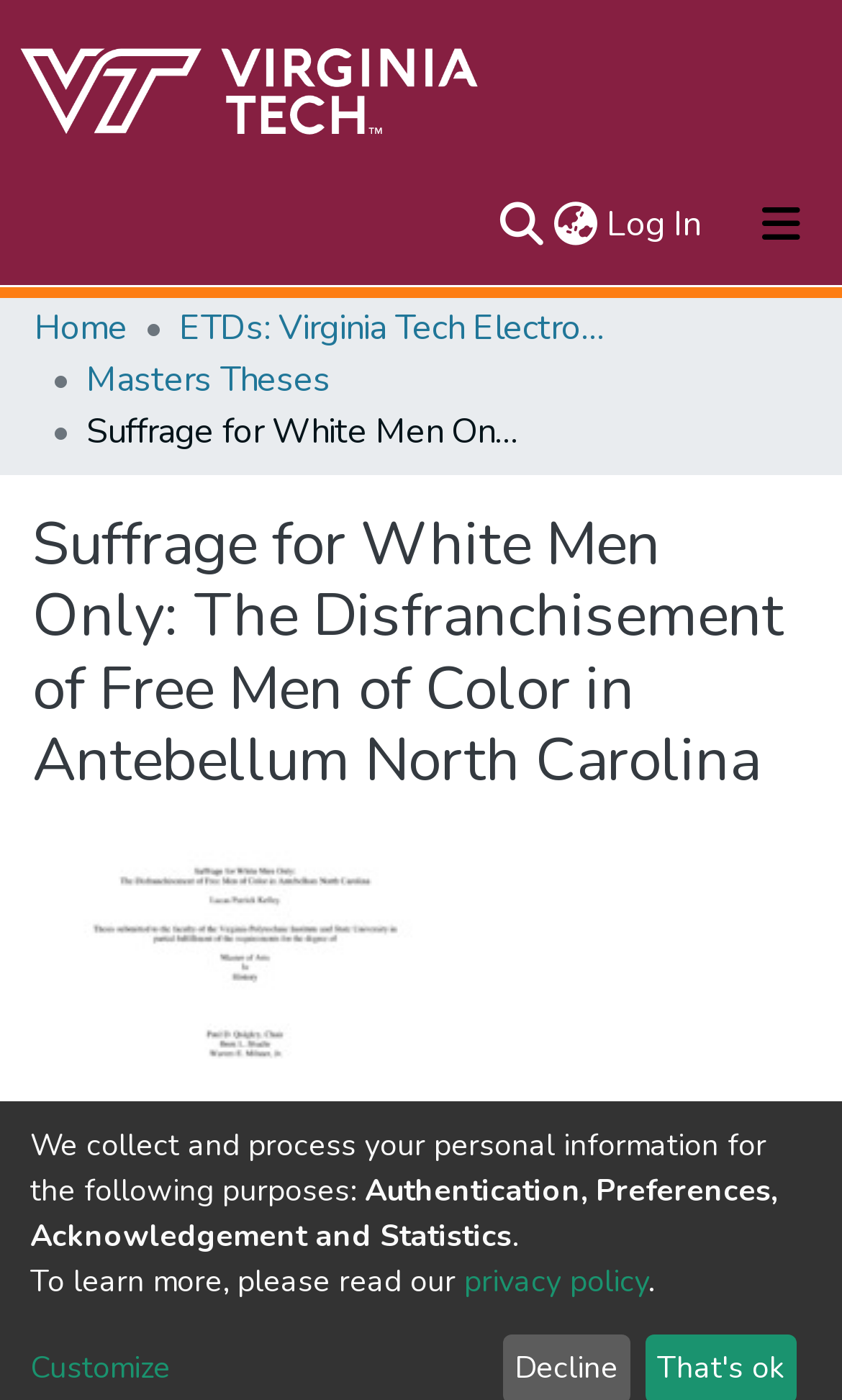Please find the bounding box coordinates for the clickable element needed to perform this instruction: "Log in to the system".

[0.715, 0.143, 0.836, 0.177]